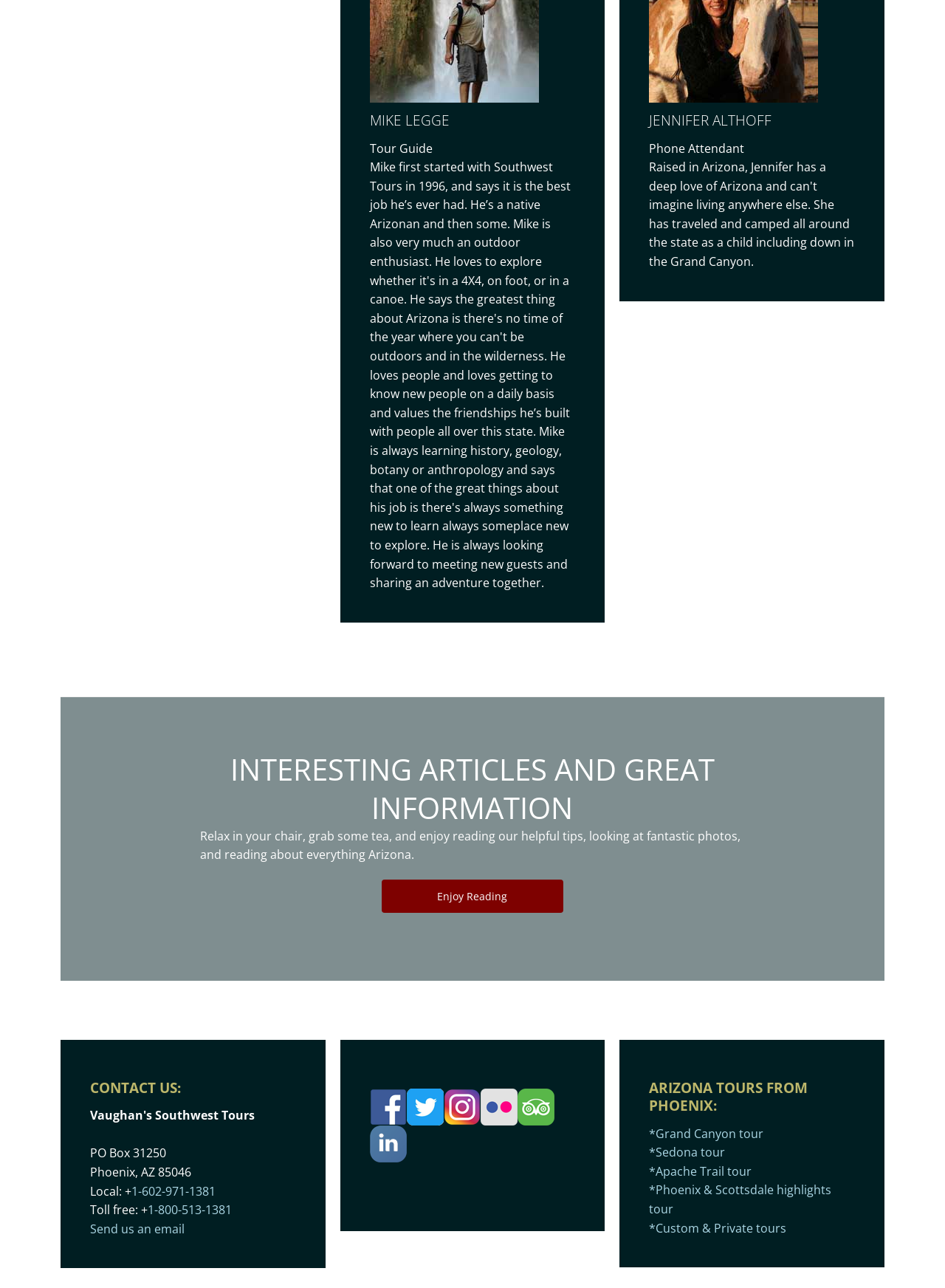Identify the bounding box coordinates of the area you need to click to perform the following instruction: "Follow on Facebook".

[0.391, 0.845, 0.43, 0.874]